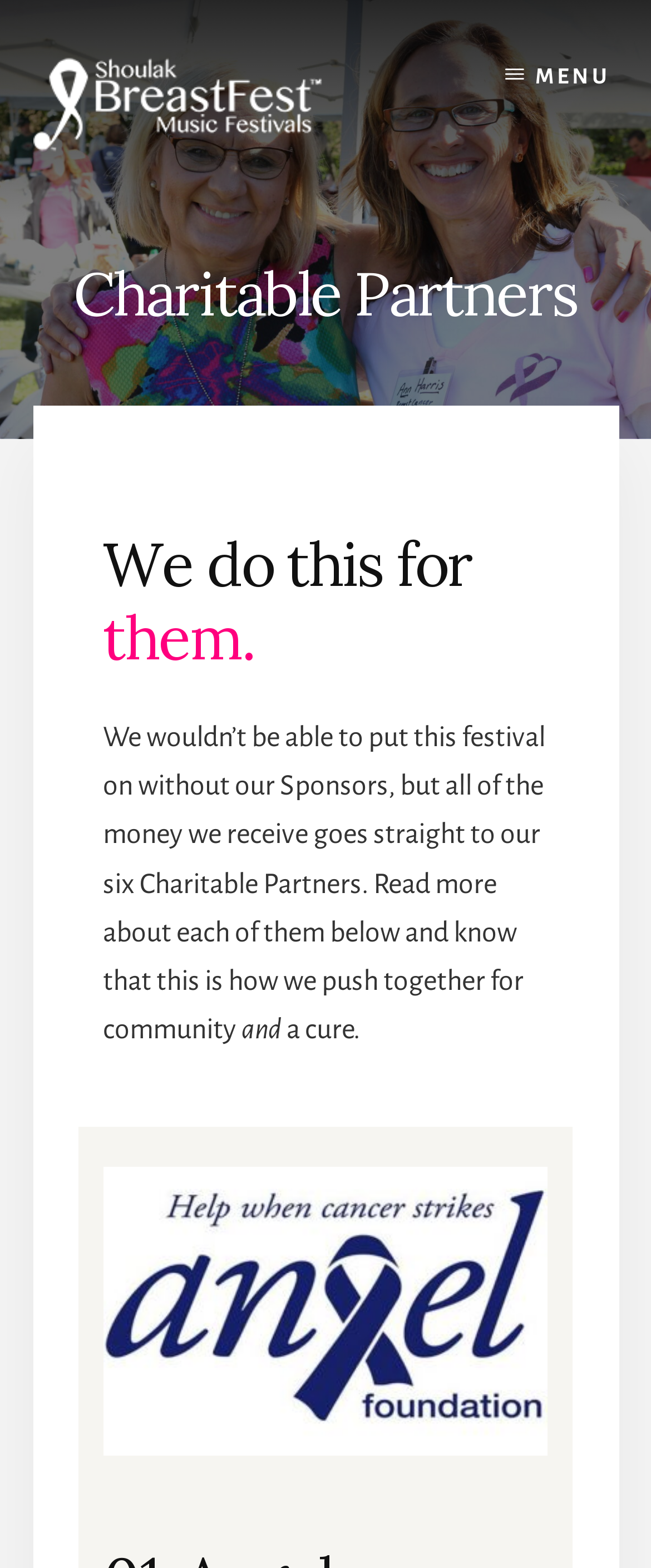What is the theme of the charitable partners?
We need a detailed and exhaustive answer to the question. Please elaborate.

The text 'a cure' is mentioned, suggesting that the charitable partners are related to health and medical causes, and the logo of 'Angel Foundation' also suggests a health-related theme.